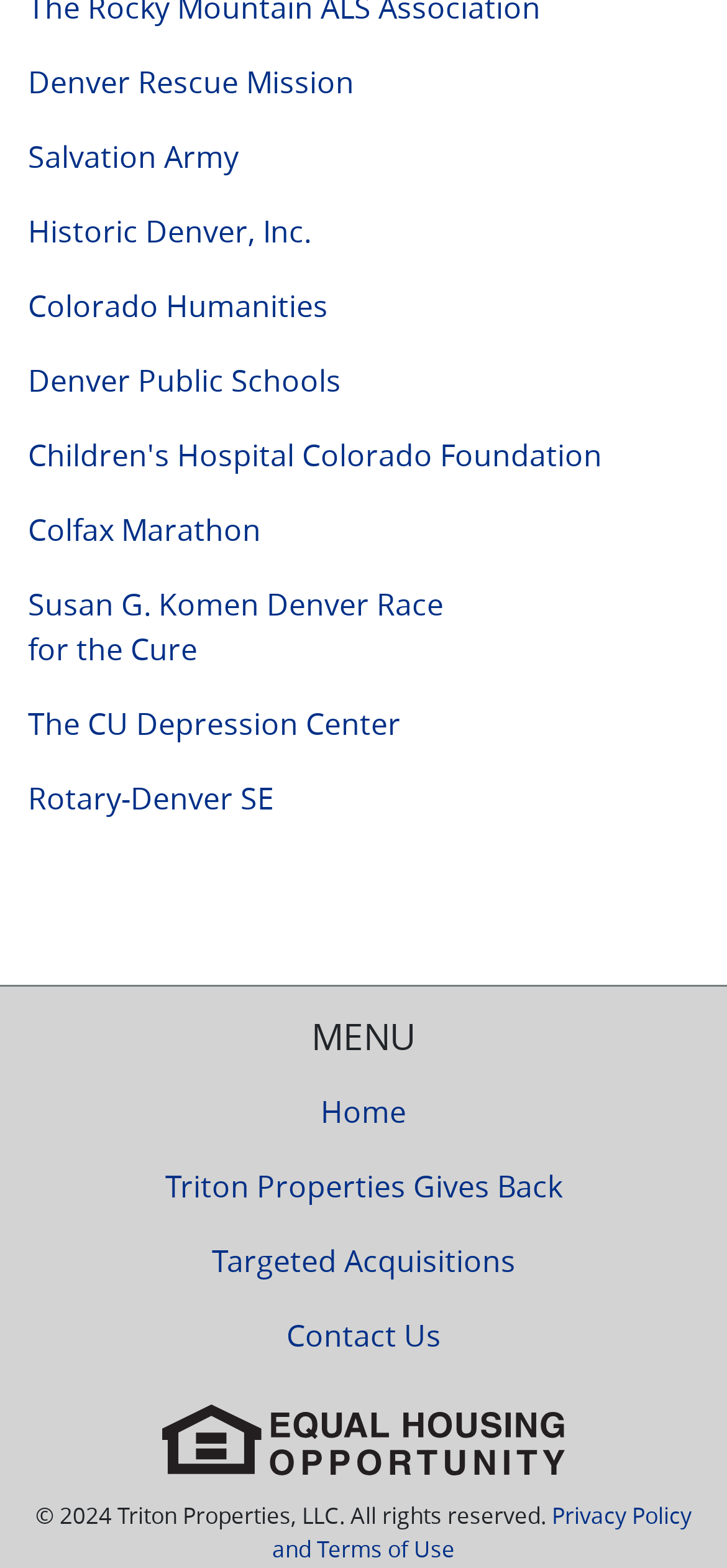Answer the question with a single word or phrase: 
What is the last link at the bottom of the page?

Privacy Policy and Terms of Use